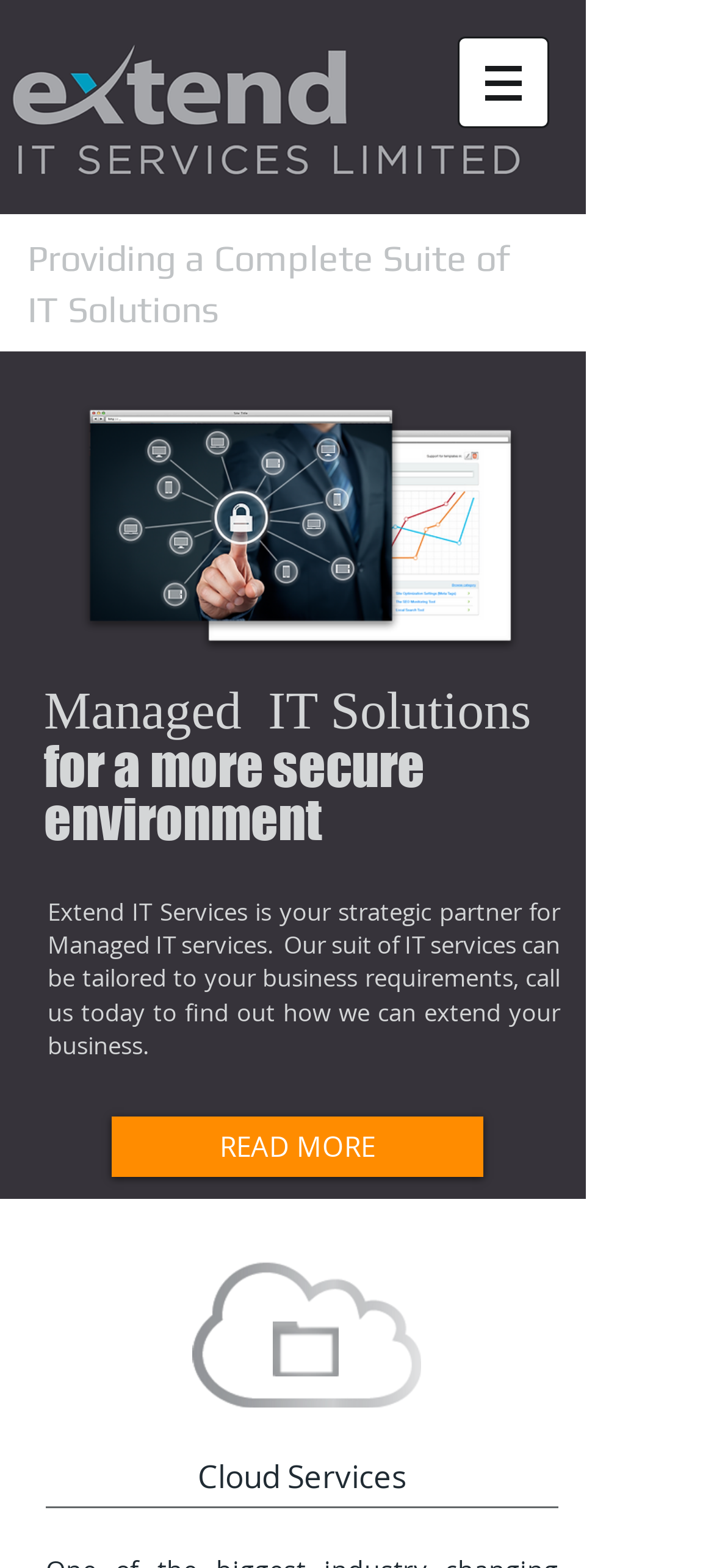Summarize the webpage comprehensively, mentioning all visible components.

The webpage is titled "Home | extend-it" and features a grey background. At the top left, there is a logo image "Extend - Grey background.png" with a width spanning about 47% of the page. To the right of the logo, there is a navigation menu labeled "Site" with a dropdown button that contains a small image.

Below the navigation menu, there is another logo image "IT Services Limited - Grey background.png" that takes up about 71% of the page width. Underneath the logo, there is a heading that reads "Providing a Complete Suite of IT Solutions". This heading is followed by a section with three subheadings: "Managed IT Solutions", "for a more secure", and "environment". 

To the right of the subheadings, there is a paragraph of text that describes the services offered by Extend IT Services. Below the text, there is a "READ MORE" link. Above the text, there is an image "Homepage image 01 - new3.png" that takes up about 55% of the page width.

At the bottom of the page, there are three links, two of which are not labeled, and one that reads "Cloud Services". The links are positioned in a horizontal row, with the "Cloud Services" link at the far left.